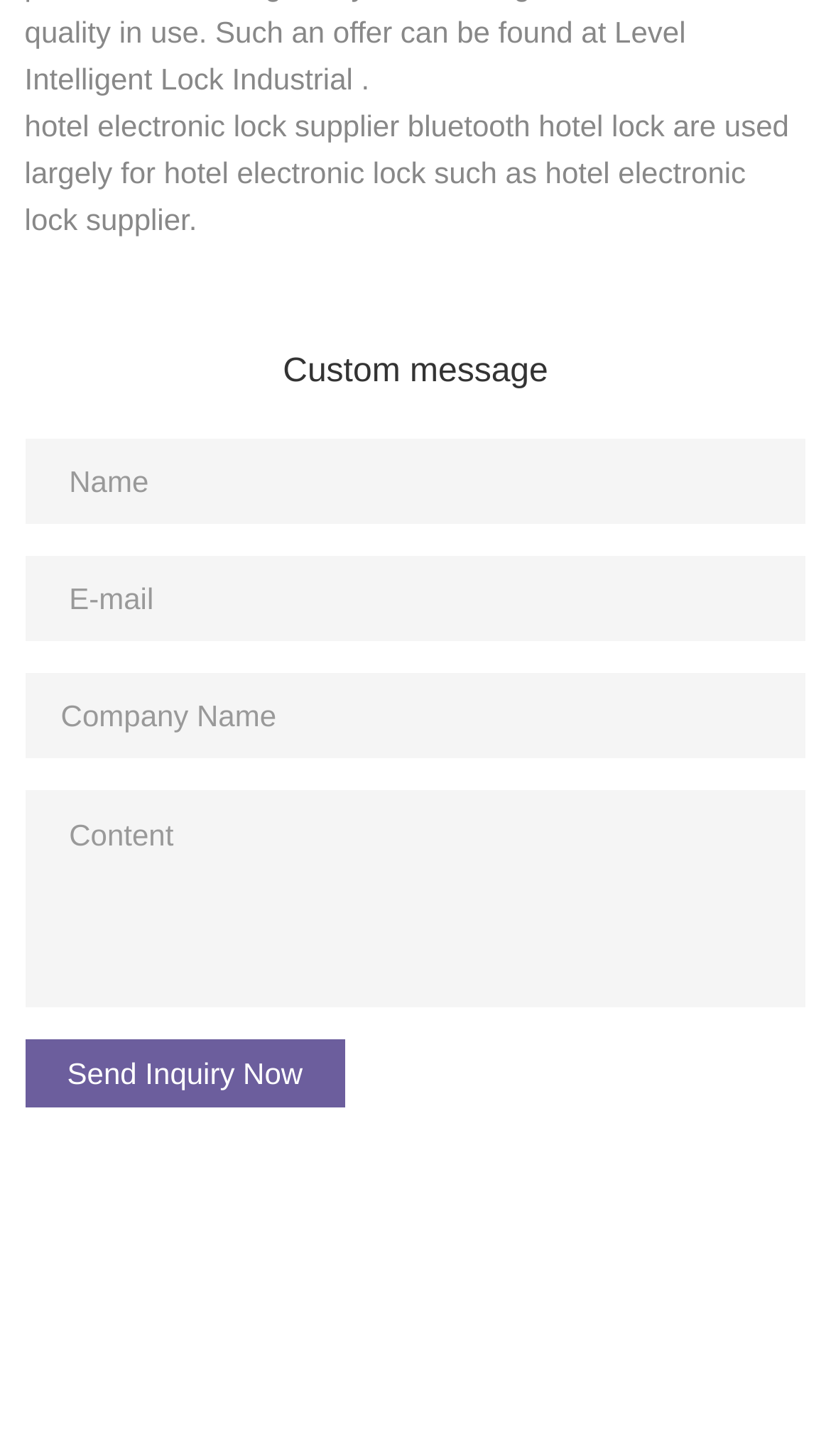Is the 'Company Name' field mandatory?
Please interpret the details in the image and answer the question thoroughly.

The 'Company Name' textbox has a 'required' attribute set to False, indicating that it is not a mandatory field to send an inquiry.